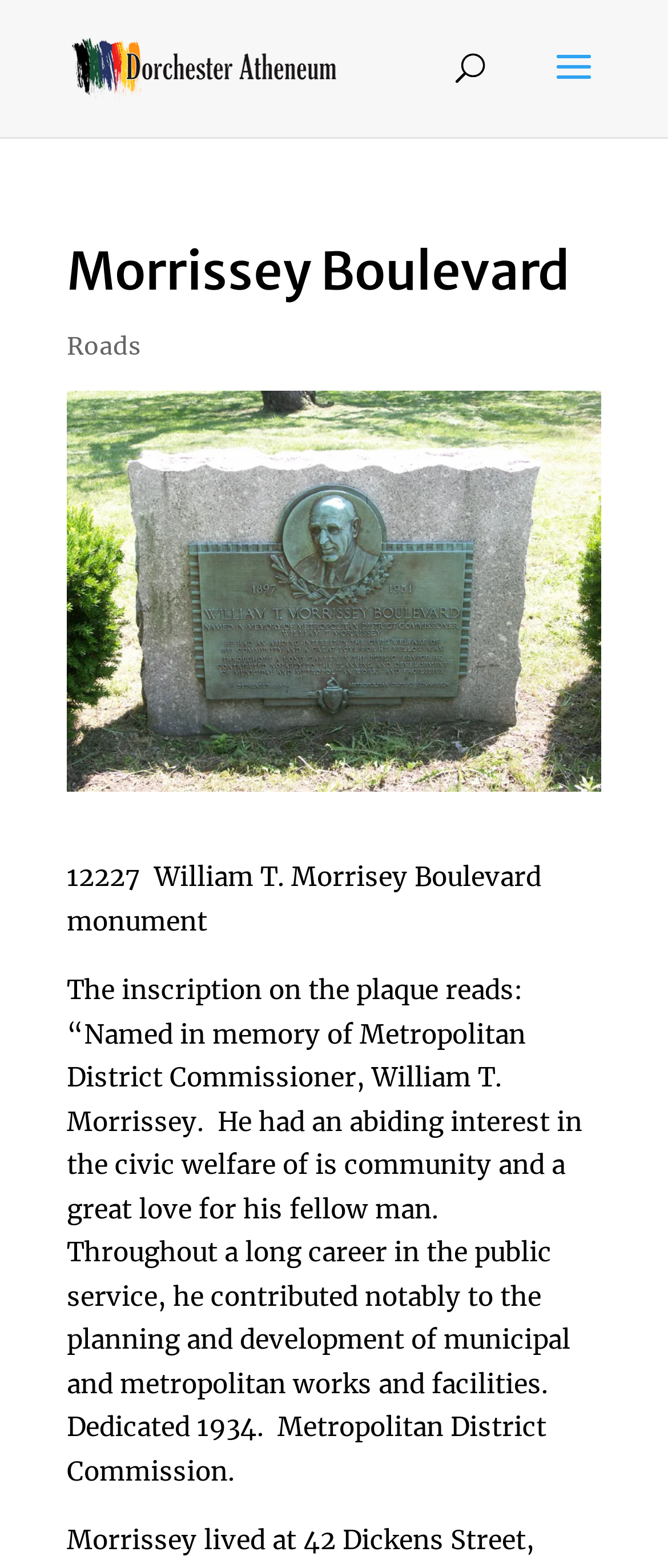Using the information in the image, could you please answer the following question in detail:
In what year was the monument dedicated?

I found the answer by reading the inscription on the plaque which is described in the StaticText element. The inscription mentions 'Dedicated 1934'.